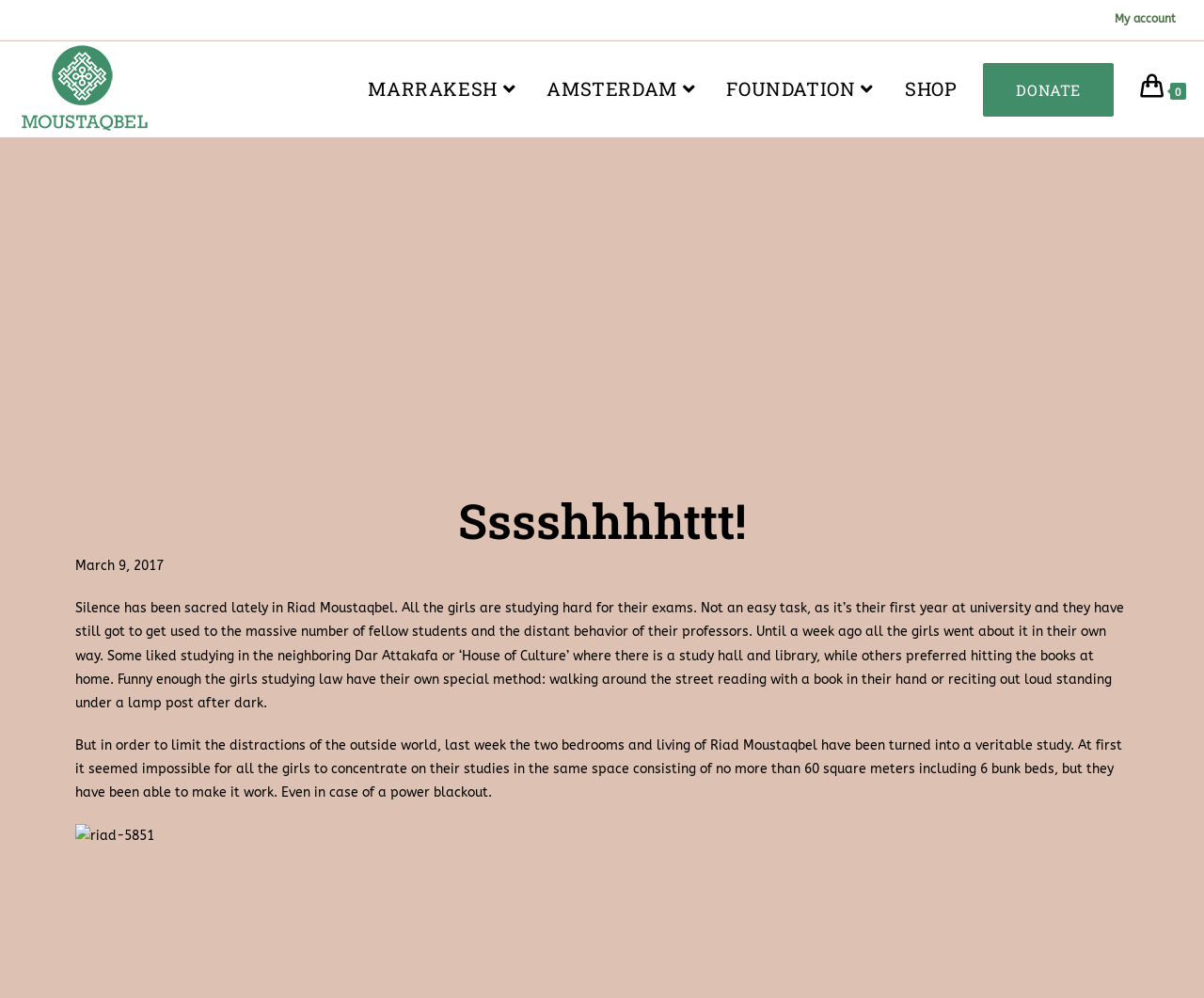Use a single word or phrase to answer the following:
How many links are in the top navigation bar?

6